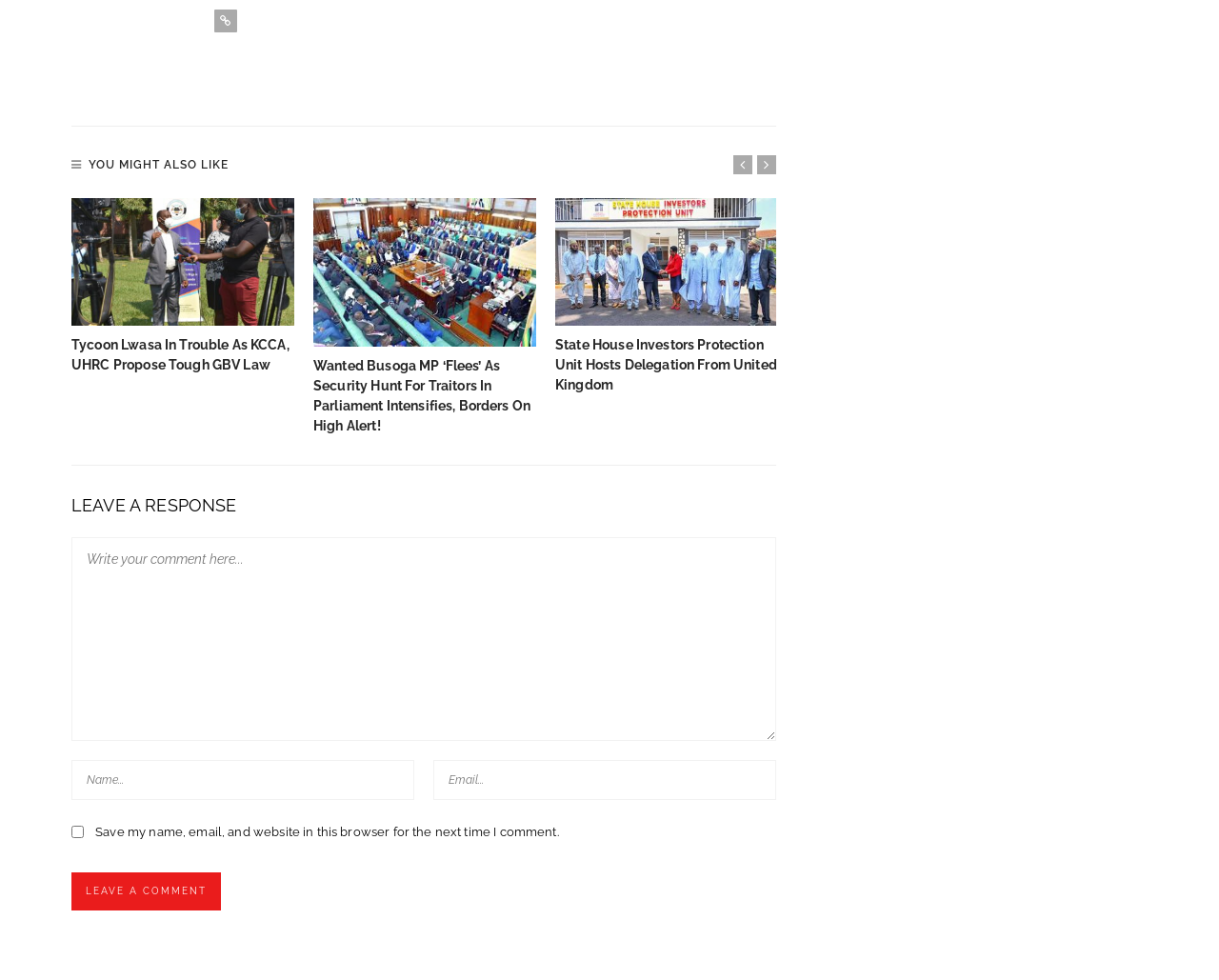Please find and report the bounding box coordinates of the element to click in order to perform the following action: "Select the 'Tycoon Lwasa in trouble as KCCA, UHRC Propose Tough GBV law' option". The coordinates should be expressed as four float numbers between 0 and 1, in the format [left, top, right, bottom].

[0.059, 0.202, 0.241, 0.383]